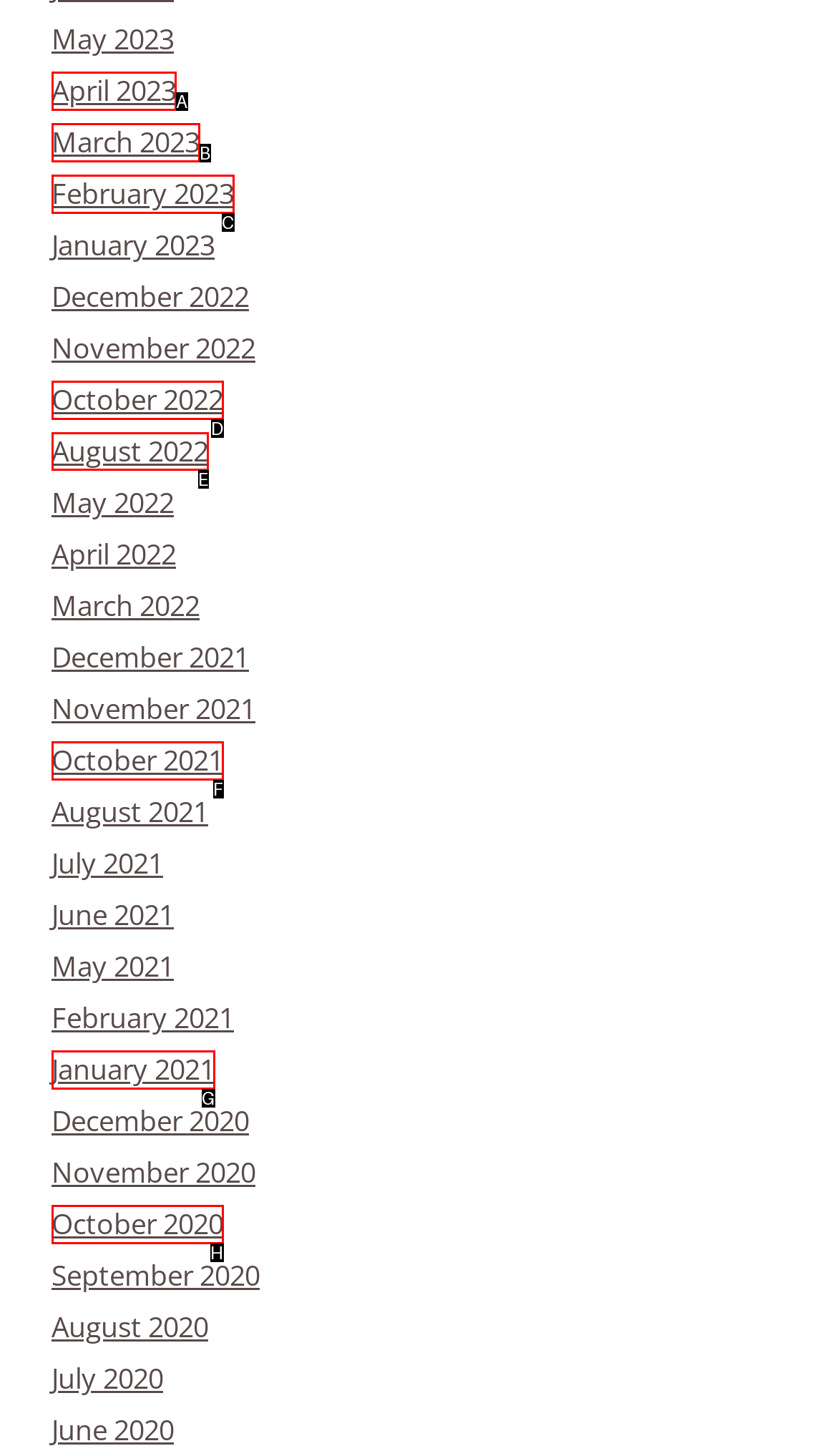Which UI element's letter should be clicked to achieve the task: Access August 2022
Provide the letter of the correct choice directly.

E